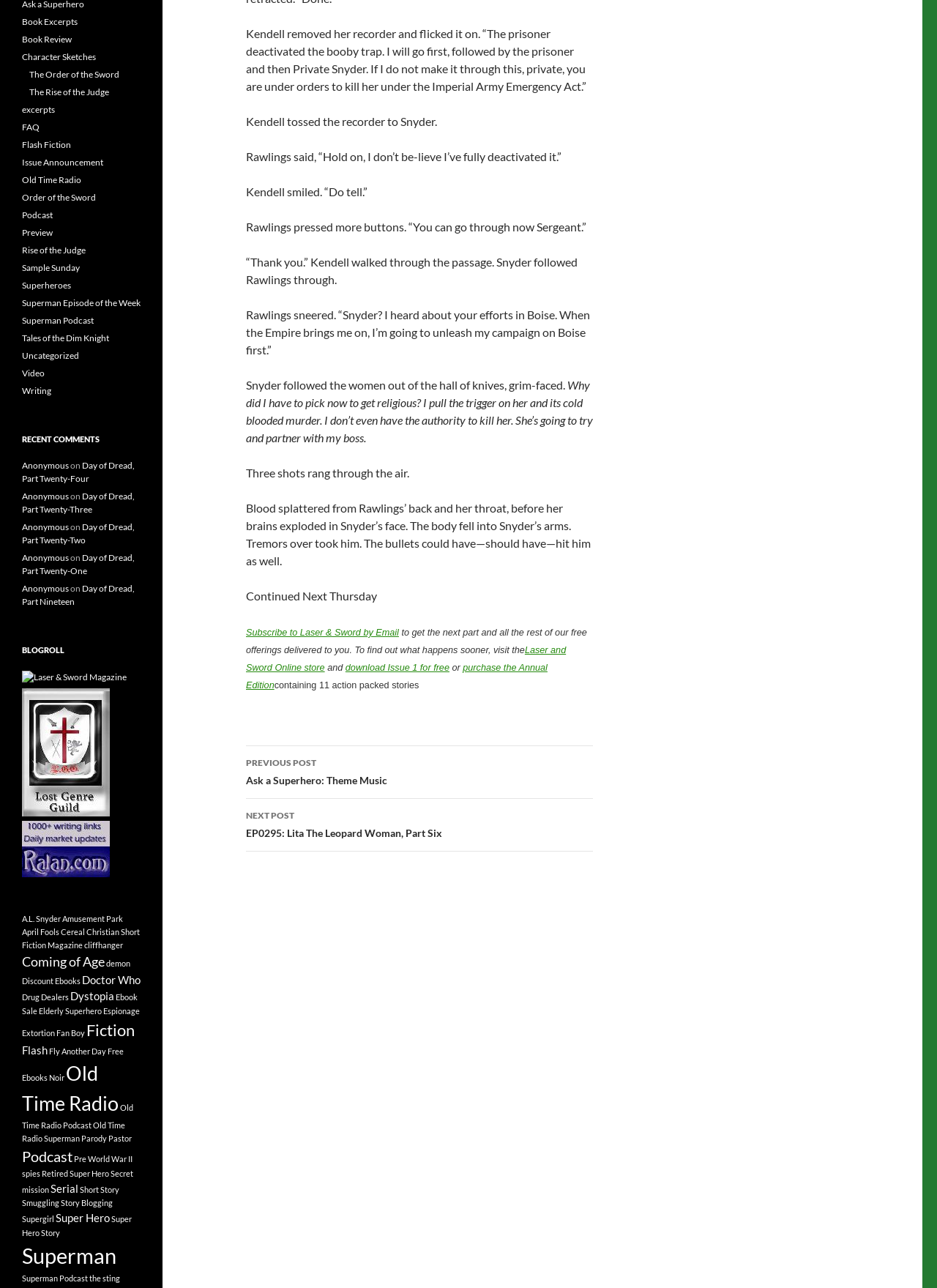Given the description Western Medicine Product R&D, predict the bounding box coordinates of the UI element. Ensure the coordinates are in the format (top-left x, top-left y, bottom-right x, bottom-right y) and all values are between 0 and 1.

None